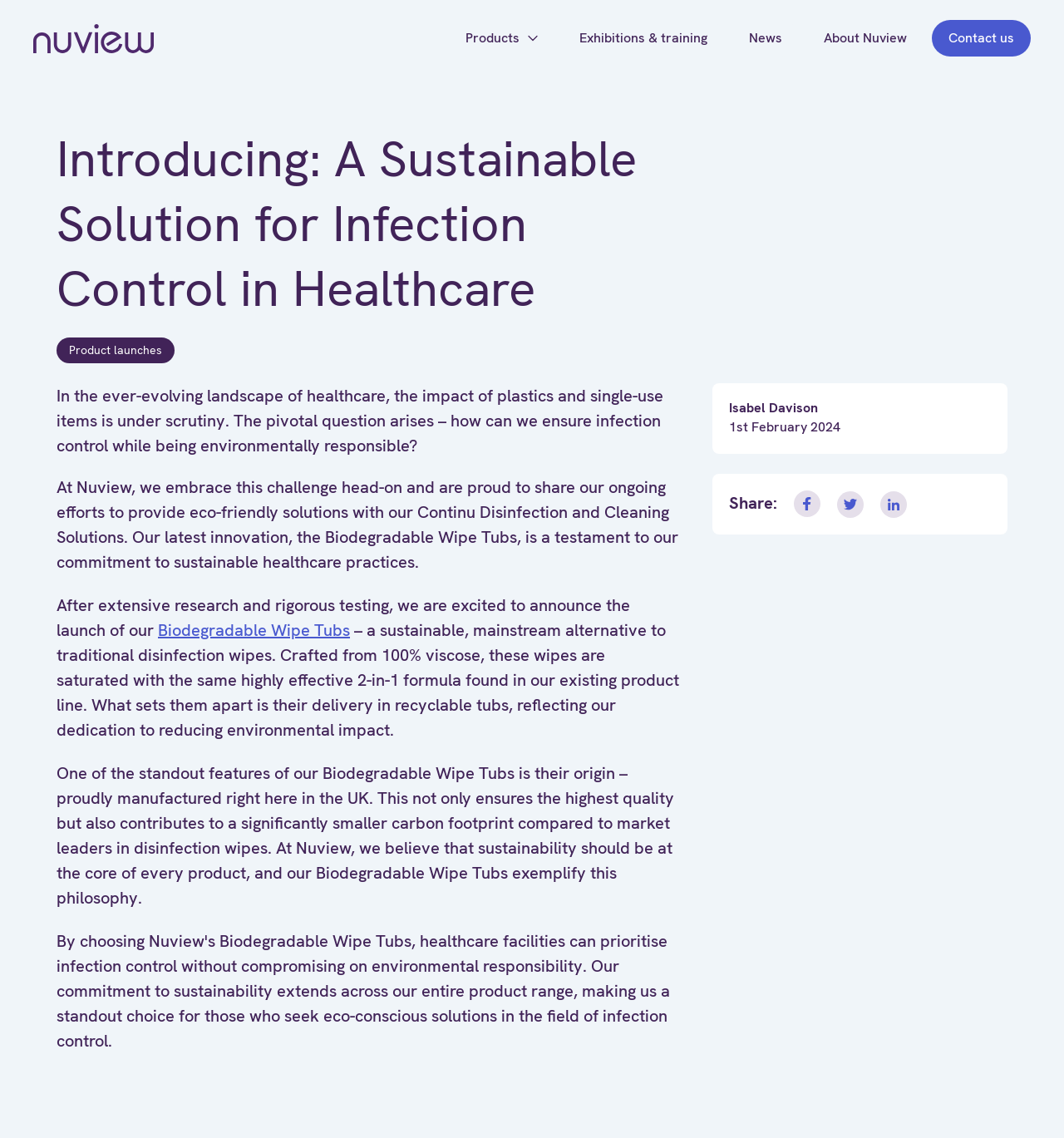What is the purpose of the Biodegradable Wipe Tubs?
Refer to the image and provide a thorough answer to the question.

Based on the webpage content, the Biodegradable Wipe Tubs are designed for infection control, which is mentioned in the introductory paragraph that discusses the impact of plastics and single-use items in healthcare.